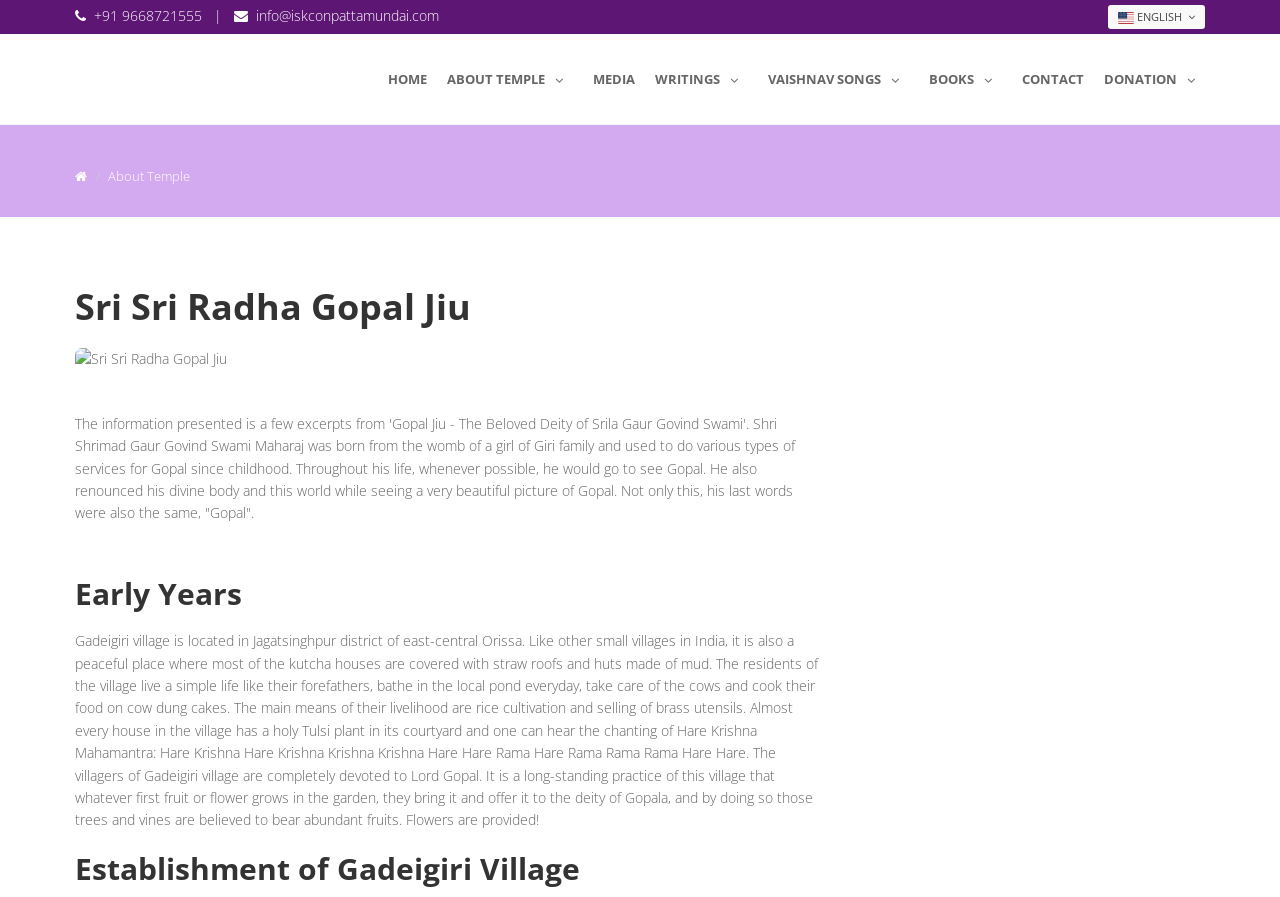Please identify the bounding box coordinates of the region to click in order to complete the task: "Call +91 9668721555". The coordinates must be four float numbers between 0 and 1, specified as [left, top, right, bottom].

[0.073, 0.007, 0.158, 0.028]